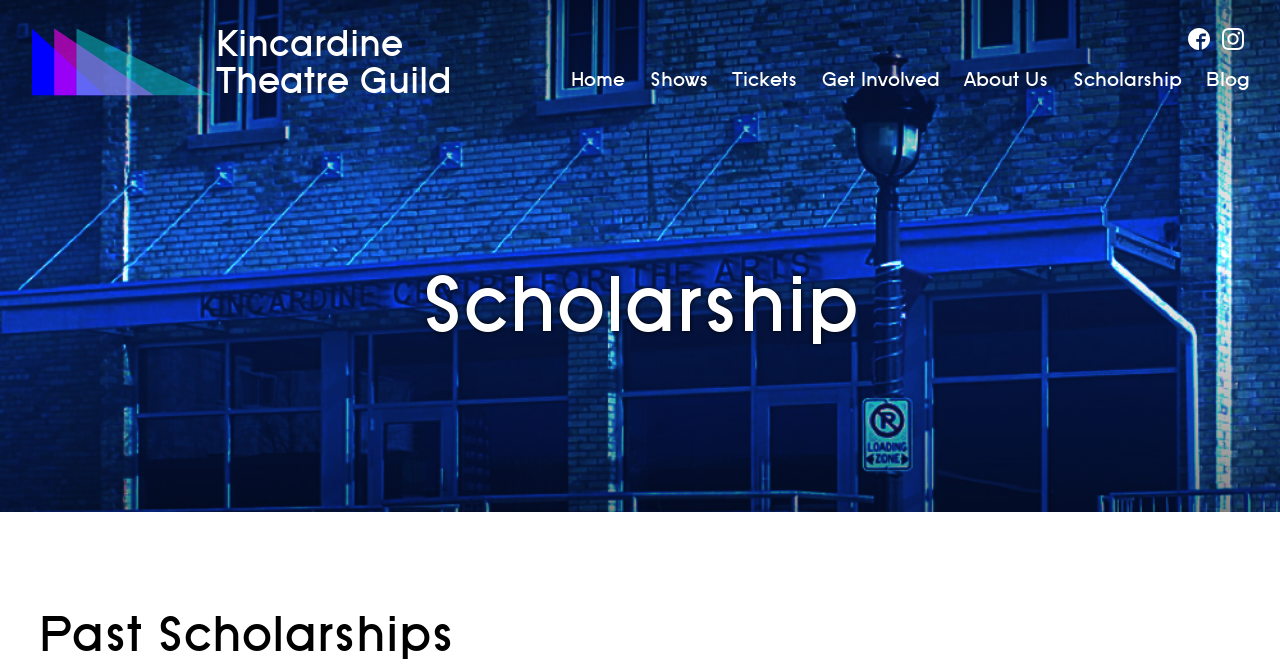Please give a one-word or short phrase response to the following question: 
How many social media links are there?

2